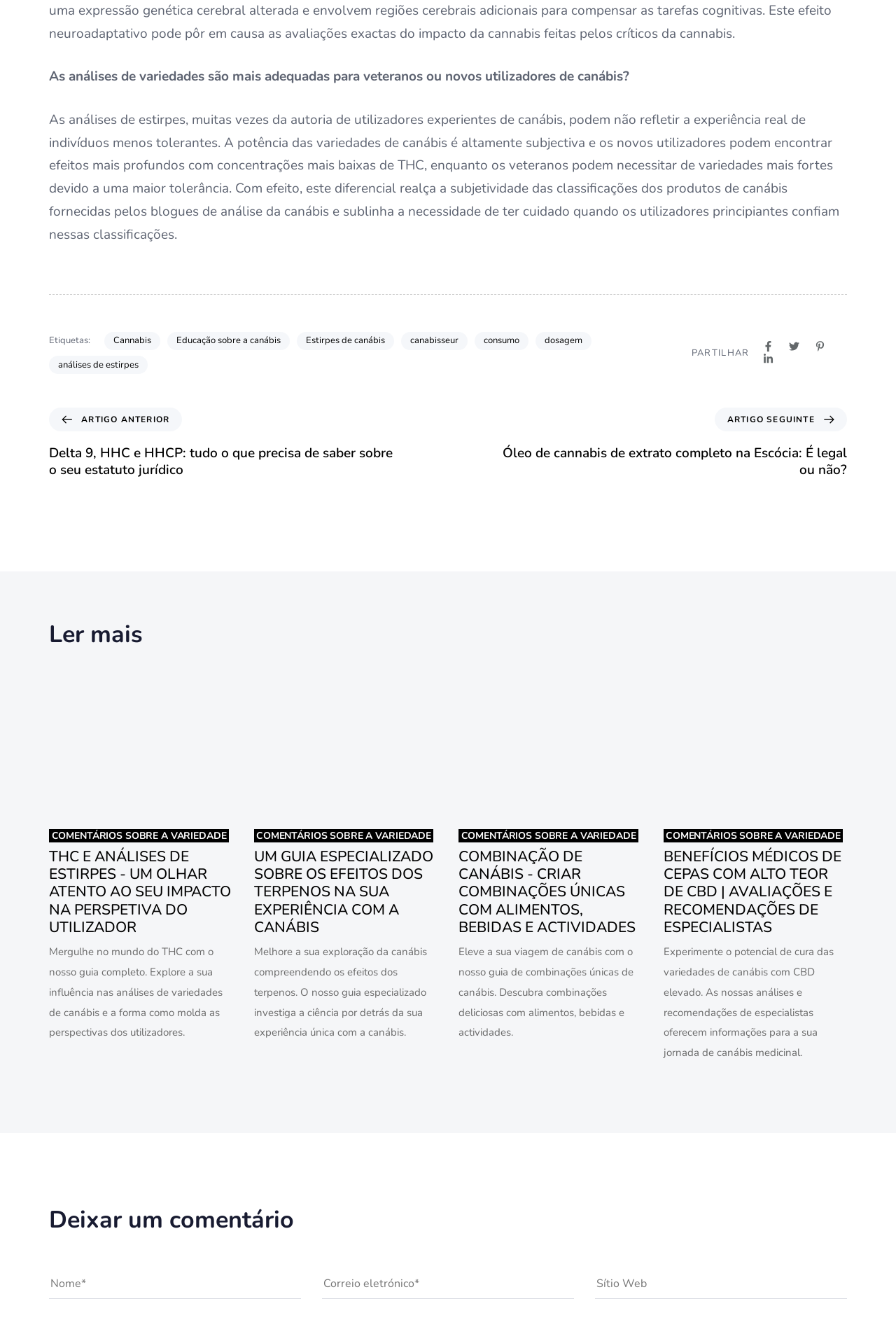Provide a one-word or short-phrase answer to the question:
What is the purpose of the 'Deixar um comentário' section?

To leave a comment